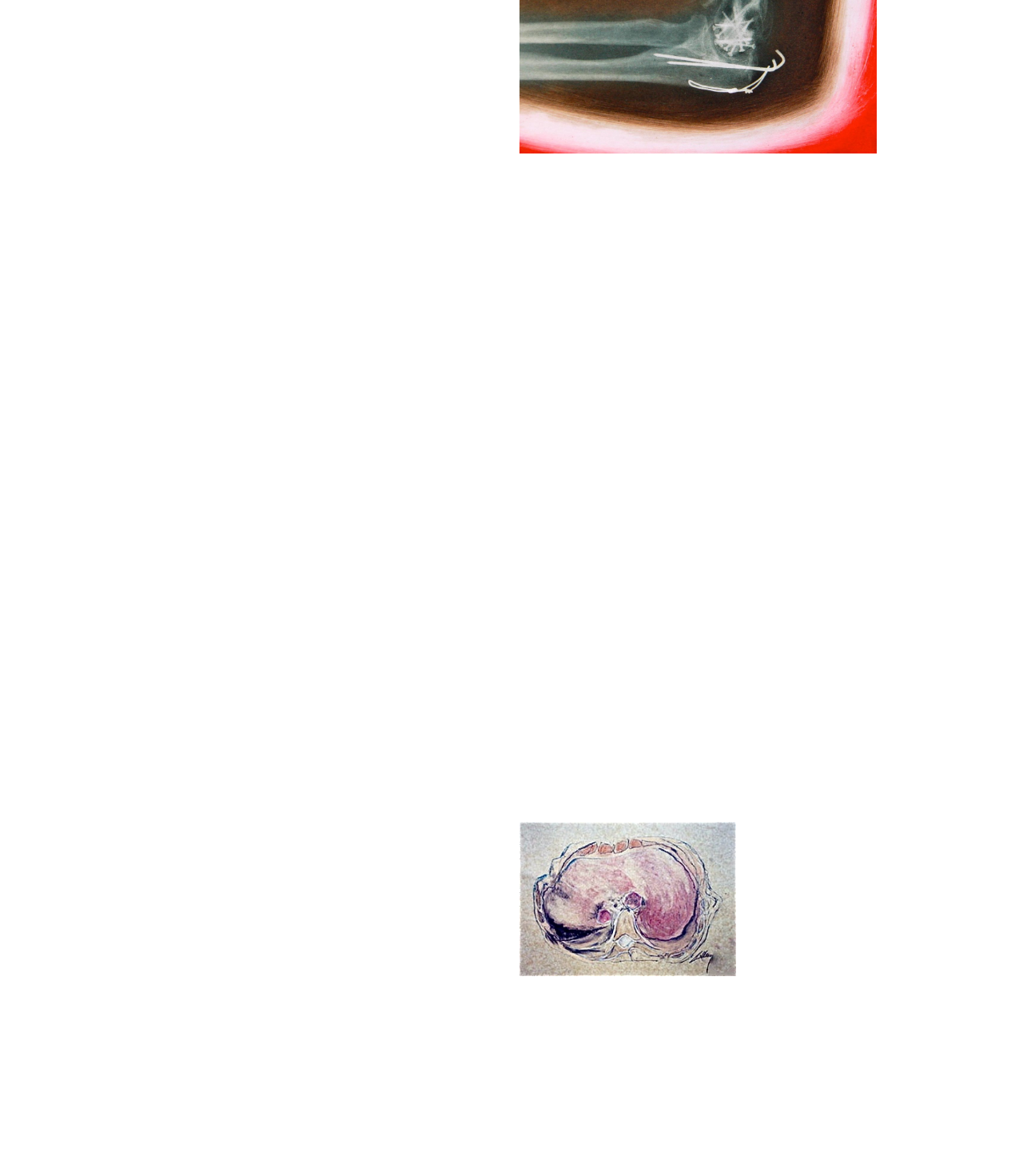Based on the image, please respond to the question with as much detail as possible:
What type of art is featured on this webpage?

Based on the links and images on the webpage, it appears to feature artworks created using various mediums such as cast lead crystal, ink brush, chalk, and Toyobo print on archival paper. The descriptions of the artworks also mention specific sizes and materials used, indicating that the webpage is showcasing sculpture and drawing art pieces.